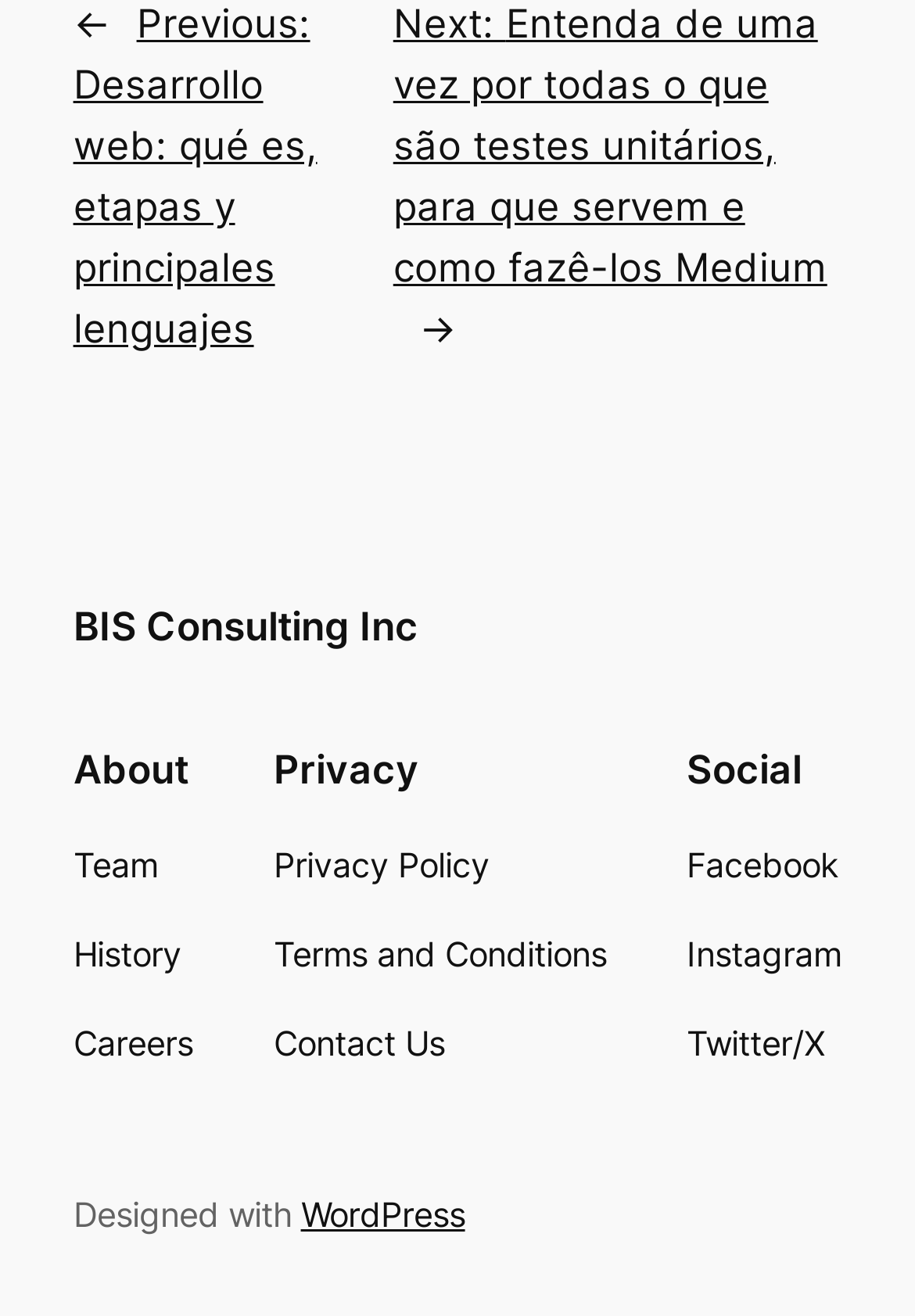Locate the bounding box coordinates of the UI element described by: "Twitter/X". The bounding box coordinates should consist of four float numbers between 0 and 1, i.e., [left, top, right, bottom].

[0.751, 0.774, 0.902, 0.814]